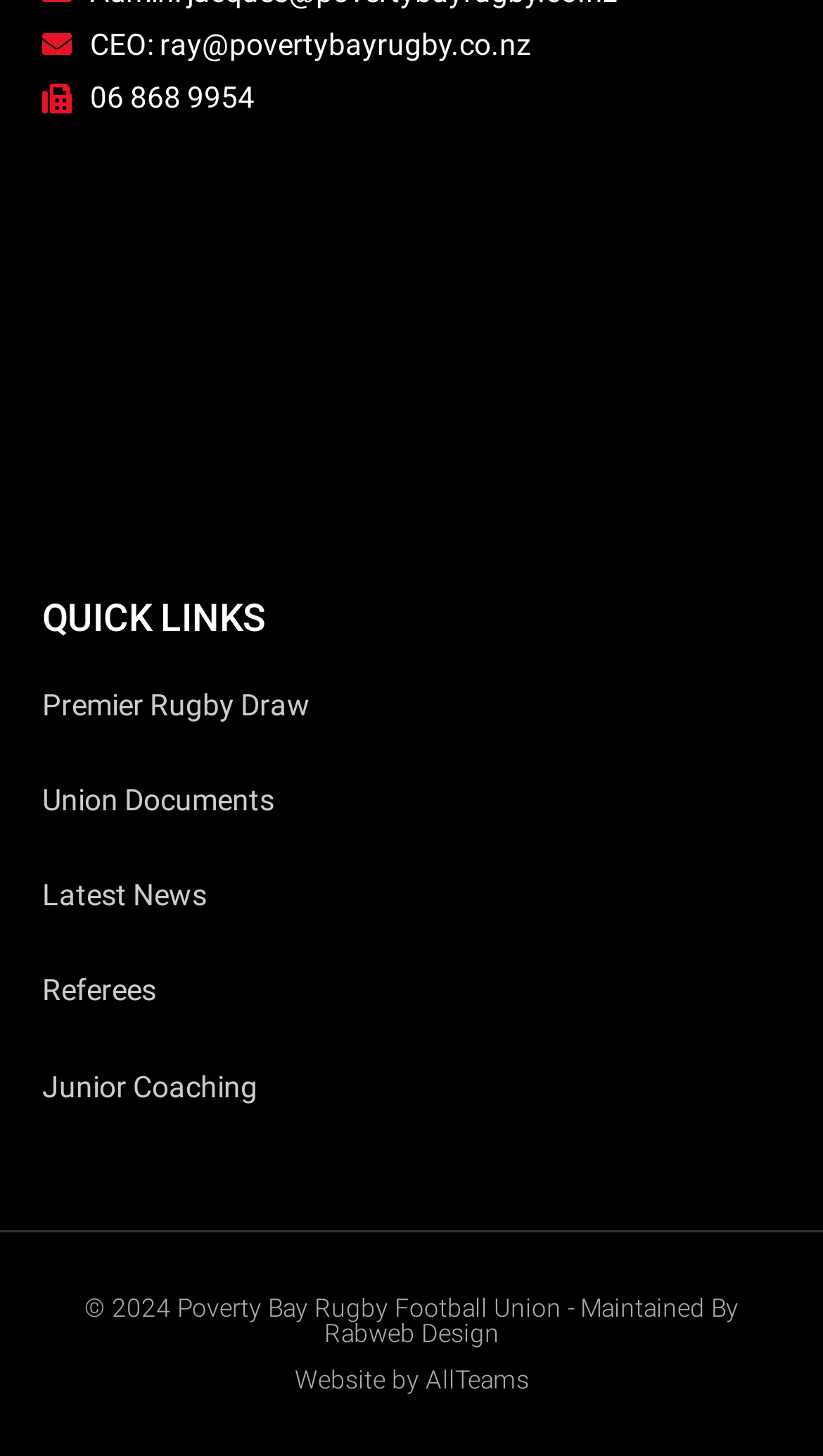Use the details in the image to answer the question thoroughly: 
What is the name of the company that provided the website platform?

I found the company name by looking at the heading element with the bounding box coordinates [0.077, 0.939, 0.923, 0.956], which contains the text 'Website by AllTeams'.